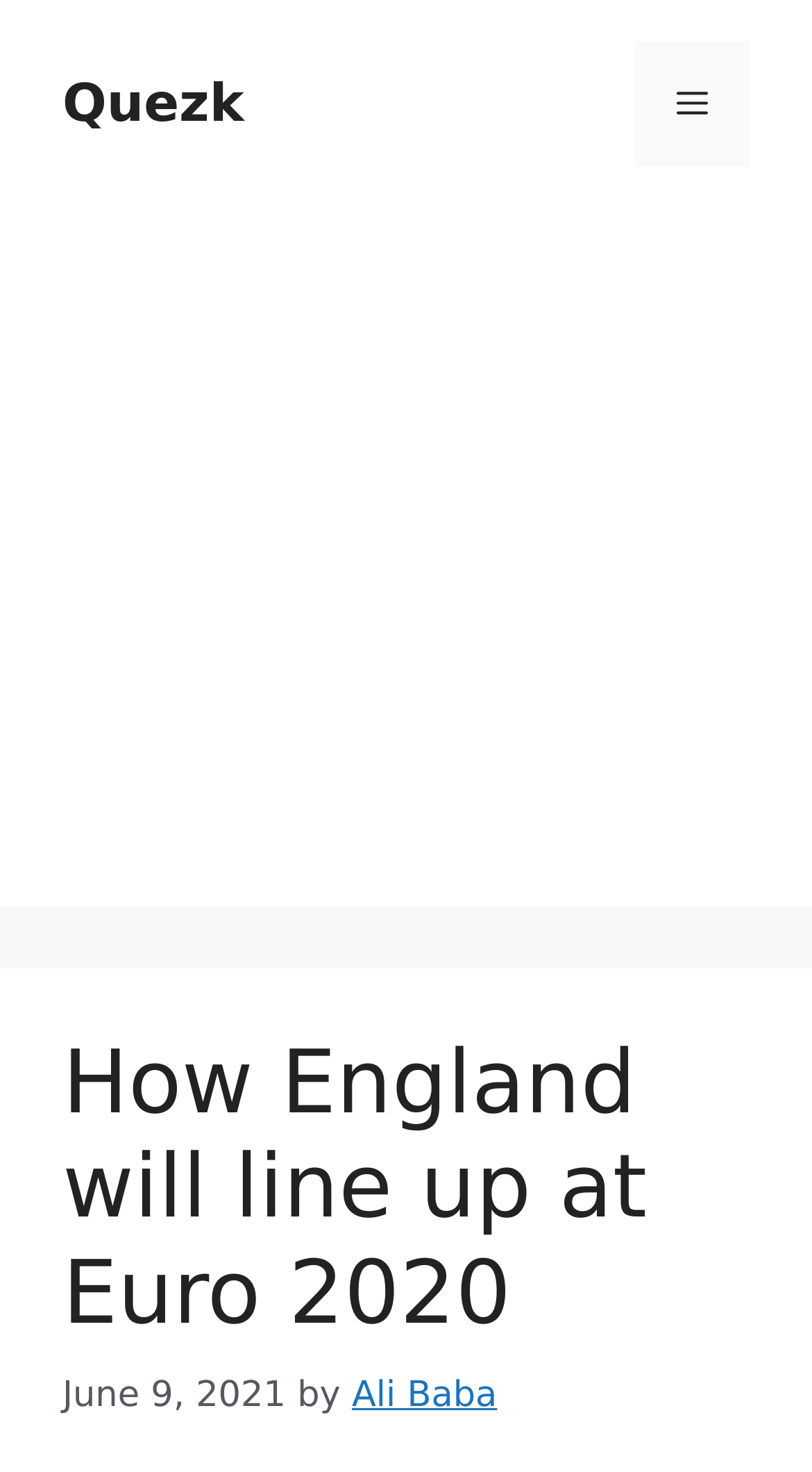What is the purpose of the button in the navigation section?
Answer the question using a single word or phrase, according to the image.

To toggle the menu